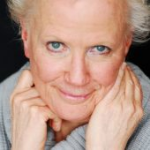Offer an in-depth caption for the image presented.

The image features Tulis McCall, an accomplished writer and theatre critic known for her engaging insights into the performing arts. In this portrait, she is depicted with a warm and inviting expression, resting her hands on her chin, which conveys a sense of thoughtfulness and approachability. McCall is a prominent voice in theatre discussions, emphasizing the importance of high-quality productions and inspiring audiences to seek out exceptional theatrical experiences. This image likely accompanies a section about her perspectives on theatre, reflecting her passion for storytelling and the arts.